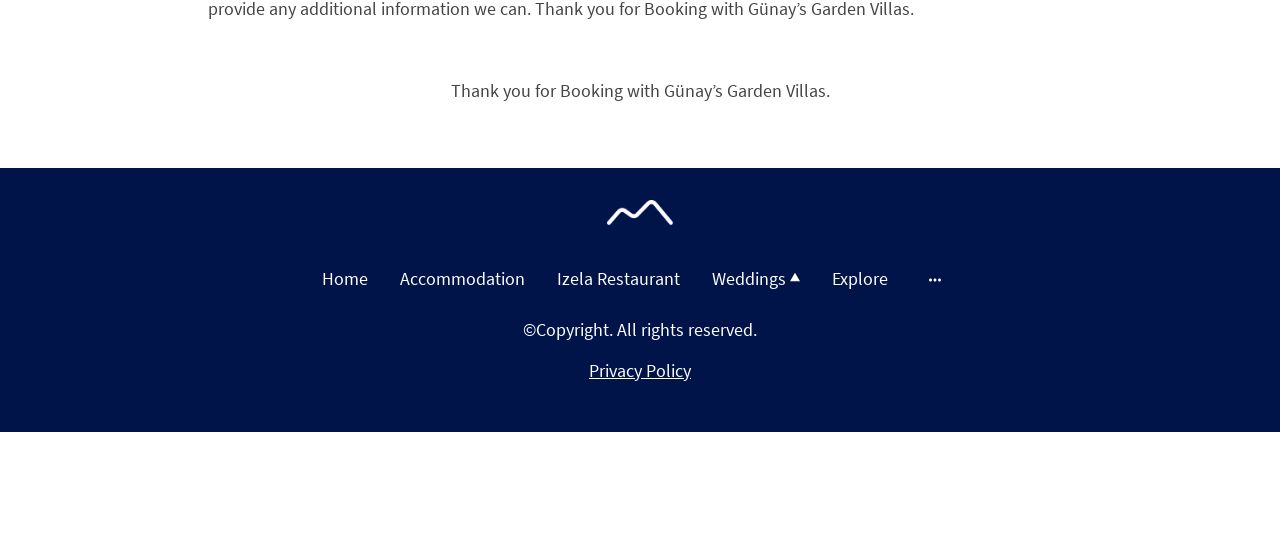Find the bounding box coordinates for the HTML element described in this sentence: "Post not marked as liked". Provide the coordinates as four float numbers between 0 and 1, in the format [left, top, right, bottom].

None